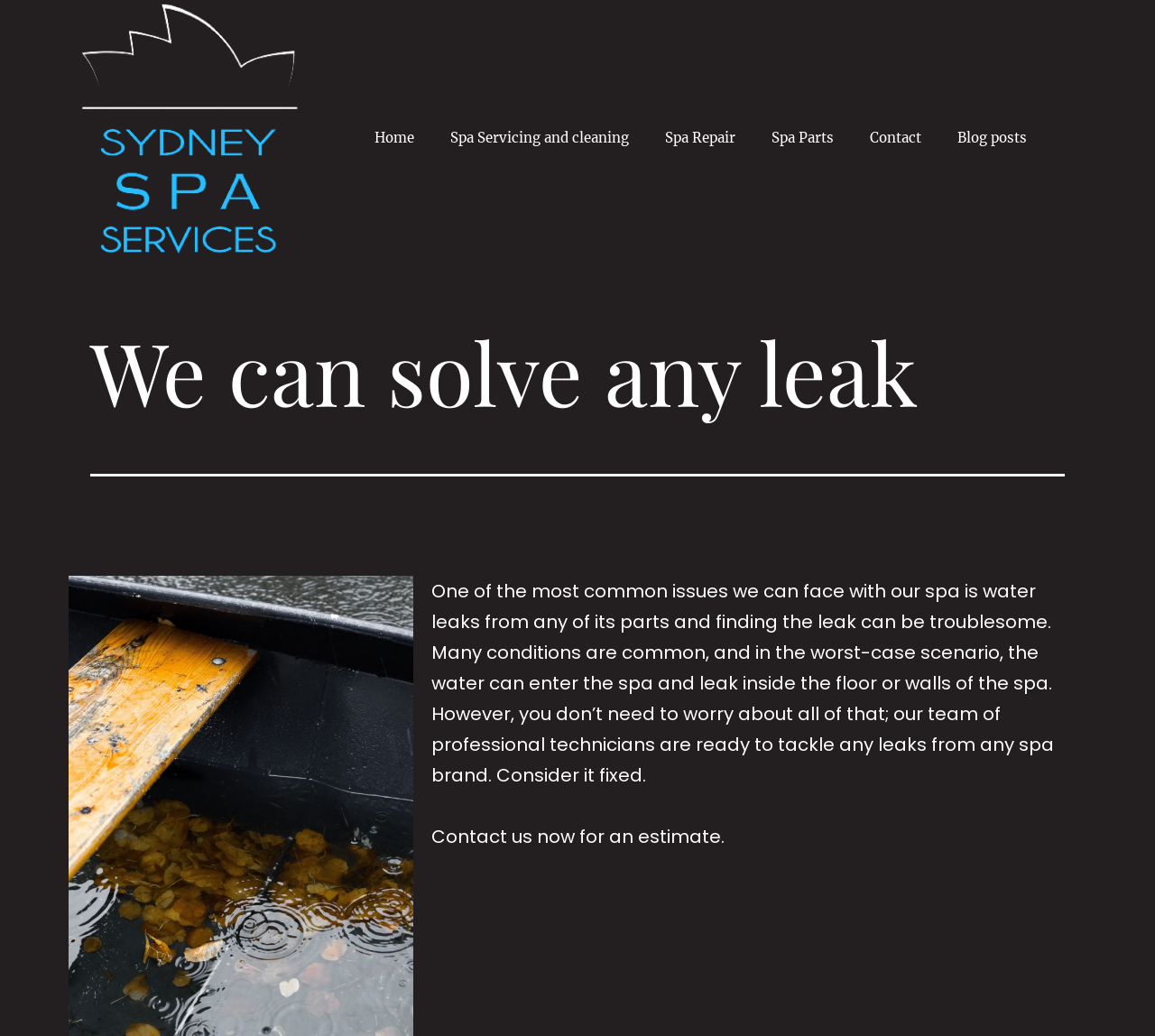Locate the bounding box of the UI element based on this description: "Contact". Provide four float numbers between 0 and 1 as [left, top, right, bottom].

[0.738, 0.089, 0.813, 0.176]